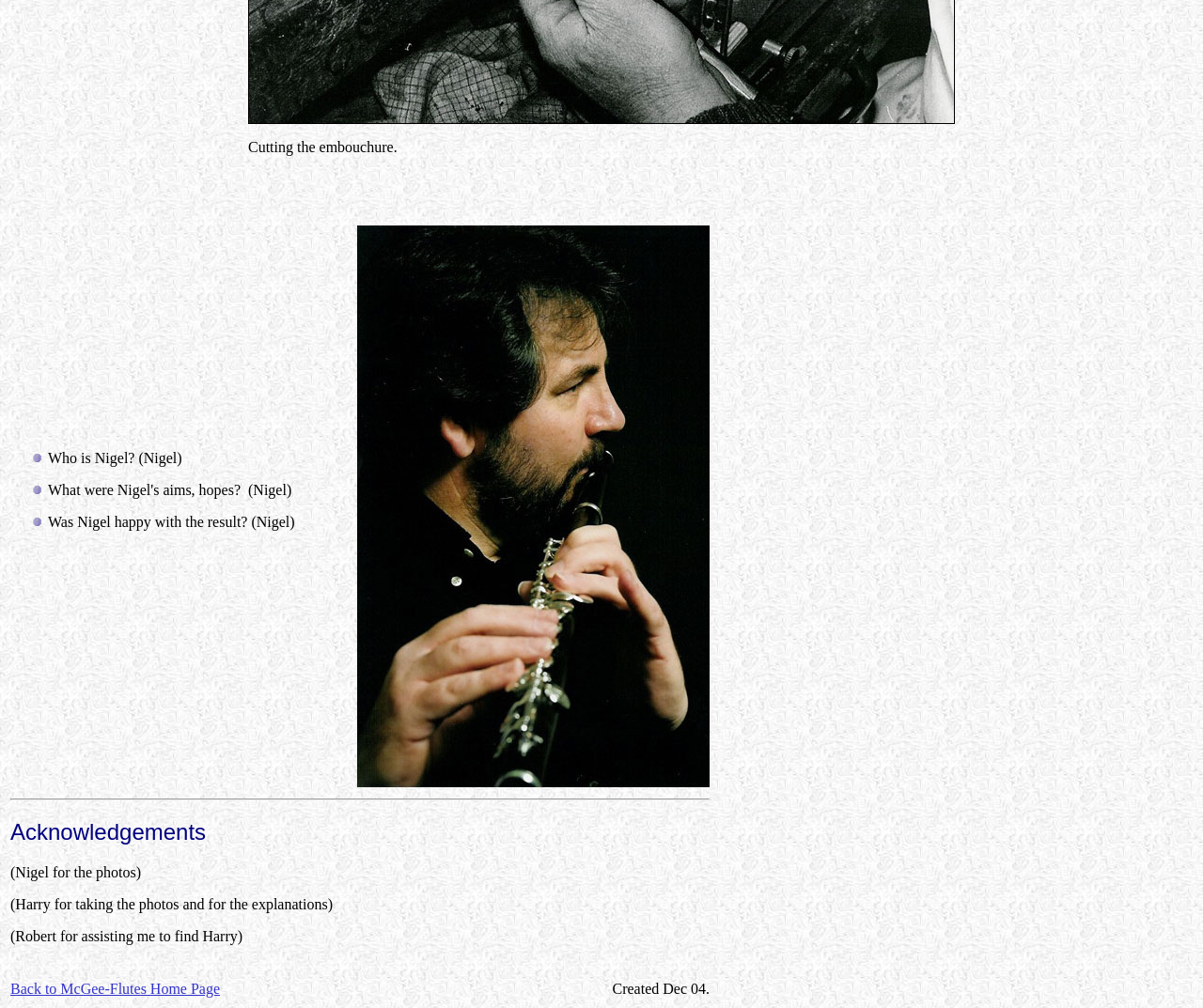Give a one-word or short phrase answer to the question: 
What is the purpose of the image in the table?

Illustration